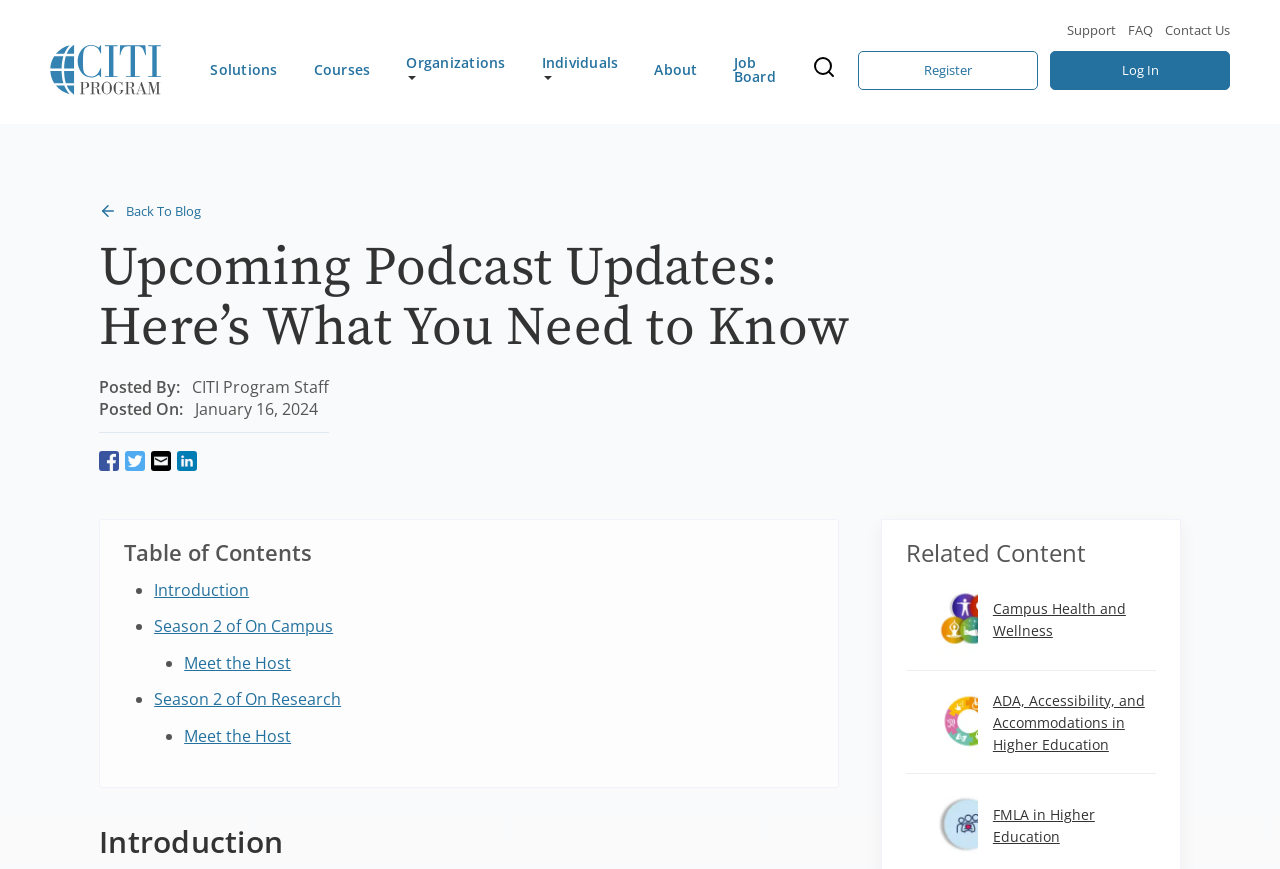Create a detailed summary of the webpage's content and design.

This webpage is about CITI Program's podcasts, specifically featuring updates on their On Campus and On Research podcasts. At the top, there is a CITI Program logo on the left, followed by a navigation menu with links to Support, FAQ, Contact Us, Solutions, Courses, Organizations, Individuals, About, and Job Board. On the right side of the top section, there is a search bar with a magnifying glass icon.

Below the navigation menu, there is a prominent heading "Upcoming Podcast Updates: Here's What You Need to Know" with a "Back To Blog" link on the left. Underneath, there is information about the post, including the author, CITI Program Staff, and the date, January 16, 2024. 

On the left side, there are social media links to Facebook, Twitter, email, and LinkedIn. Below the social media links, there is a "Table of Contents" section with links to different parts of the article, including Introduction, Season 2 of On Campus, Meet the Host, Season 2 of On Research, and another Meet the Host.

The main content of the webpage is divided into sections, each with a heading. The first section is Introduction, followed by sections about Season 2 of On Campus and On Research, each with a Meet the Host section. 

At the bottom of the page, there is a "Related Content" section with links to wellness icons, Campus Health and Wellness, disability logos, ADA, Accessibility, and Accommodations in Higher Education, and family icons, FMLA in Higher Education.